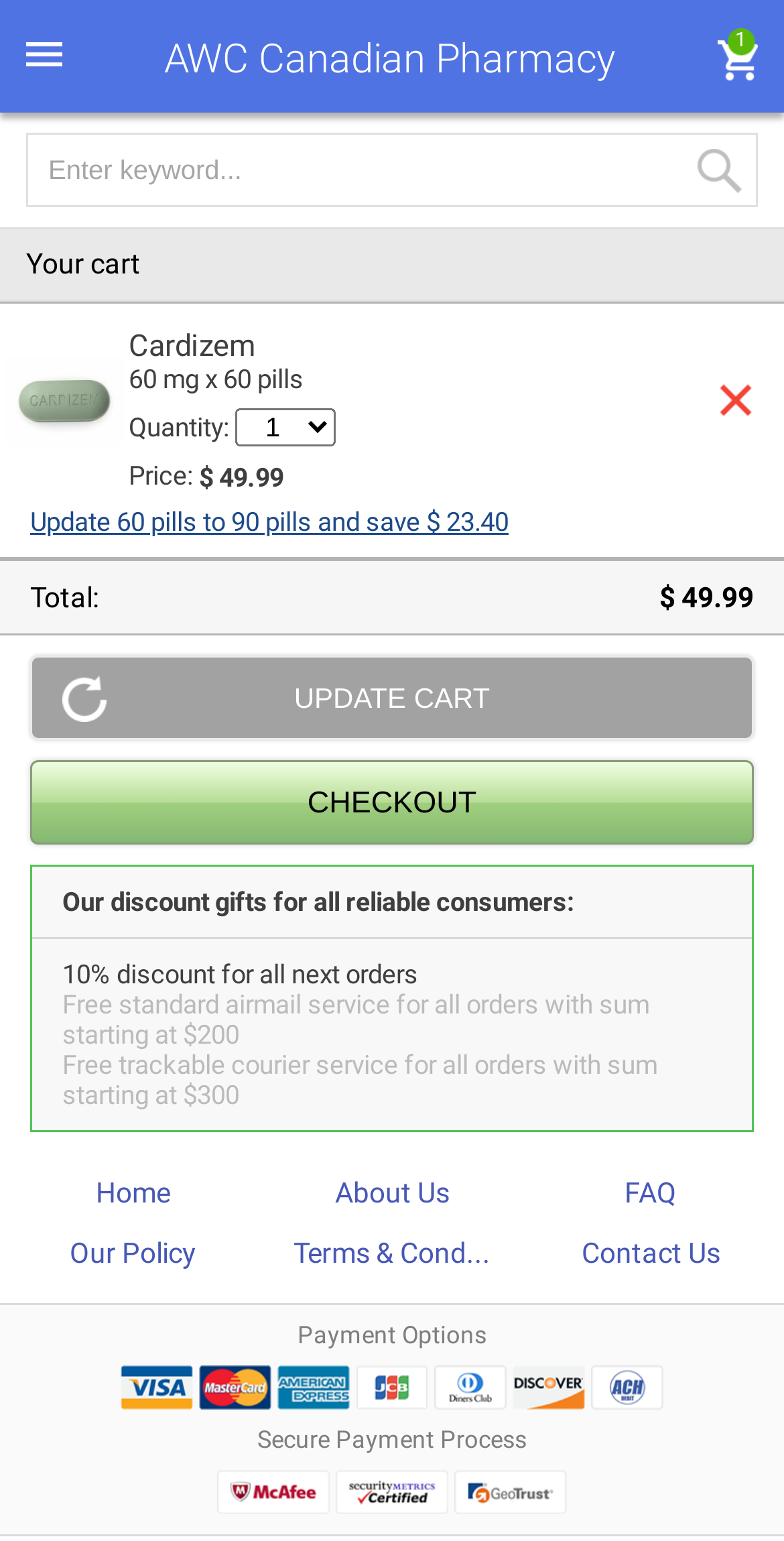What is the discount for orders above $200?
Kindly offer a comprehensive and detailed response to the question.

The discount for orders above $200 can be found in the section 'Our discount gifts for all reliable consumers:', where it is written 'Free standard airmail service for all orders with sum starting at $200'.